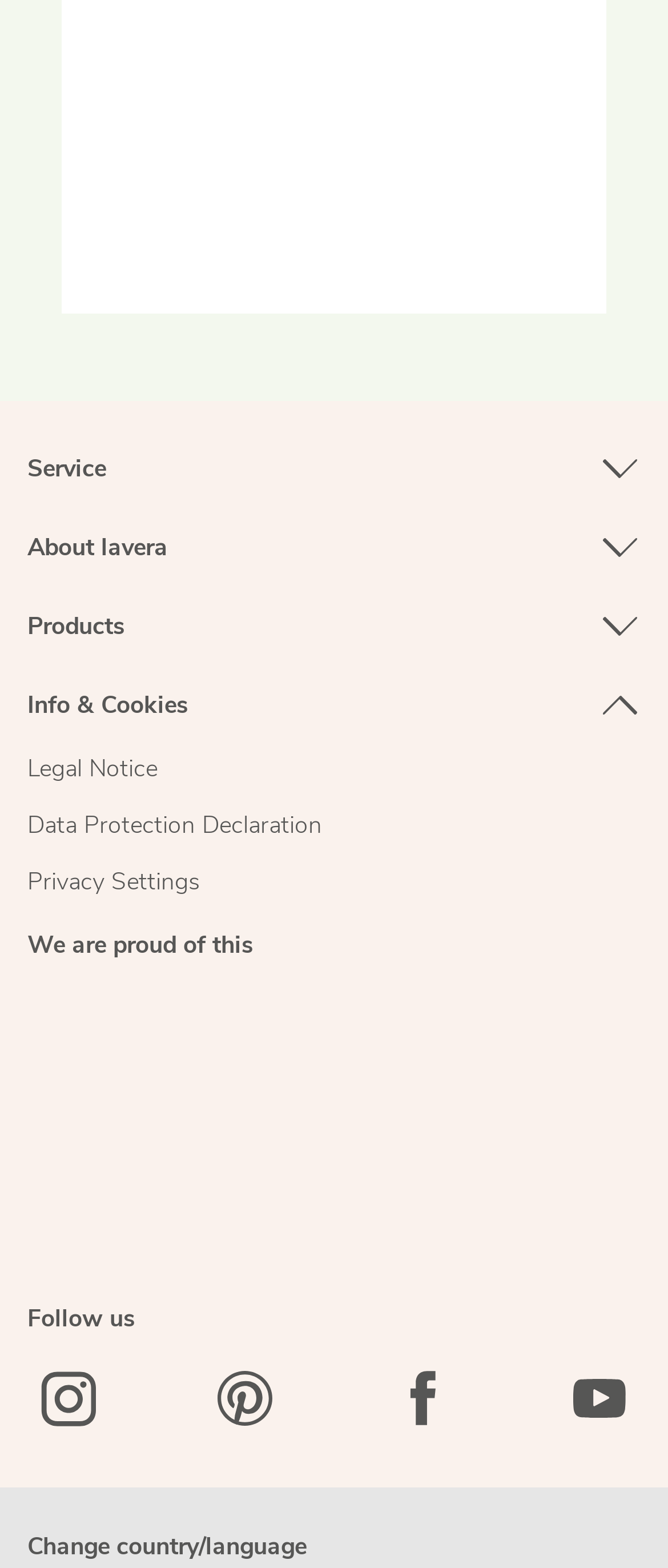Can you specify the bounding box coordinates for the region that should be clicked to fulfill this instruction: "Go to Products".

[0.041, 0.389, 0.187, 0.409]